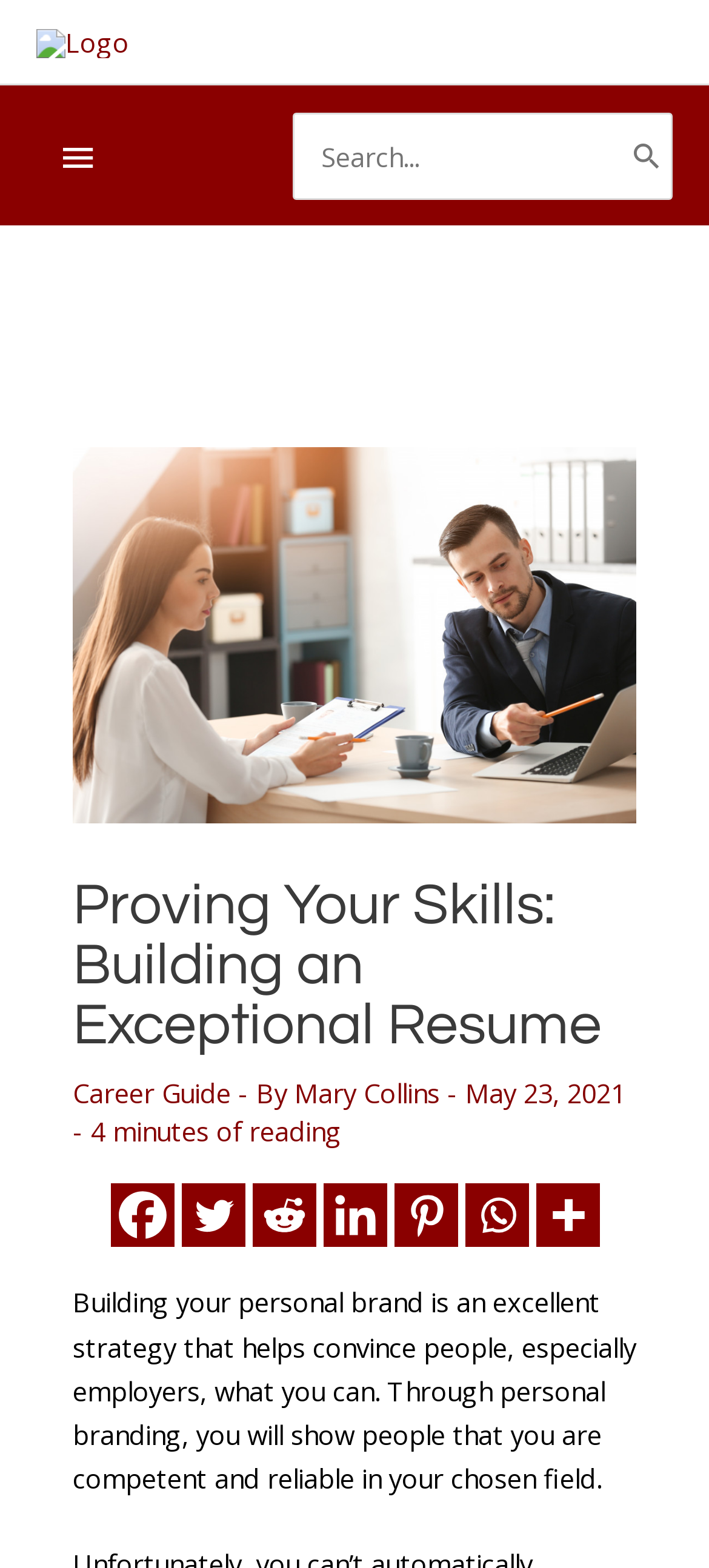Give a detailed account of the webpage, highlighting key information.

The webpage is about building an exceptional resume and personal branding. At the top left corner, there is a logo and a button with an icon. Below the logo, there is a static text "Below Header". On the top right side, there is a search bar with a search button and a placeholder text "Search...". 

Below the search bar, there is a header section that takes up most of the page. It contains an image related to reading a resume, a heading "Proving Your Skills: Building an Exceptional Resume", and a link to a "Career Guide" article written by "Mary Collins" on "May 23, 2021". The article is estimated to take 4 minutes to read.

Under the header section, there are social media links to Facebook, Twitter, Reddit, Linkedin, Pinterest, Whatsapp, and More, aligned horizontally. 

The main content of the webpage starts below the social media links, with a paragraph of text that explains the importance of personal branding in convincing employers of one's skills and reliability in their chosen field.